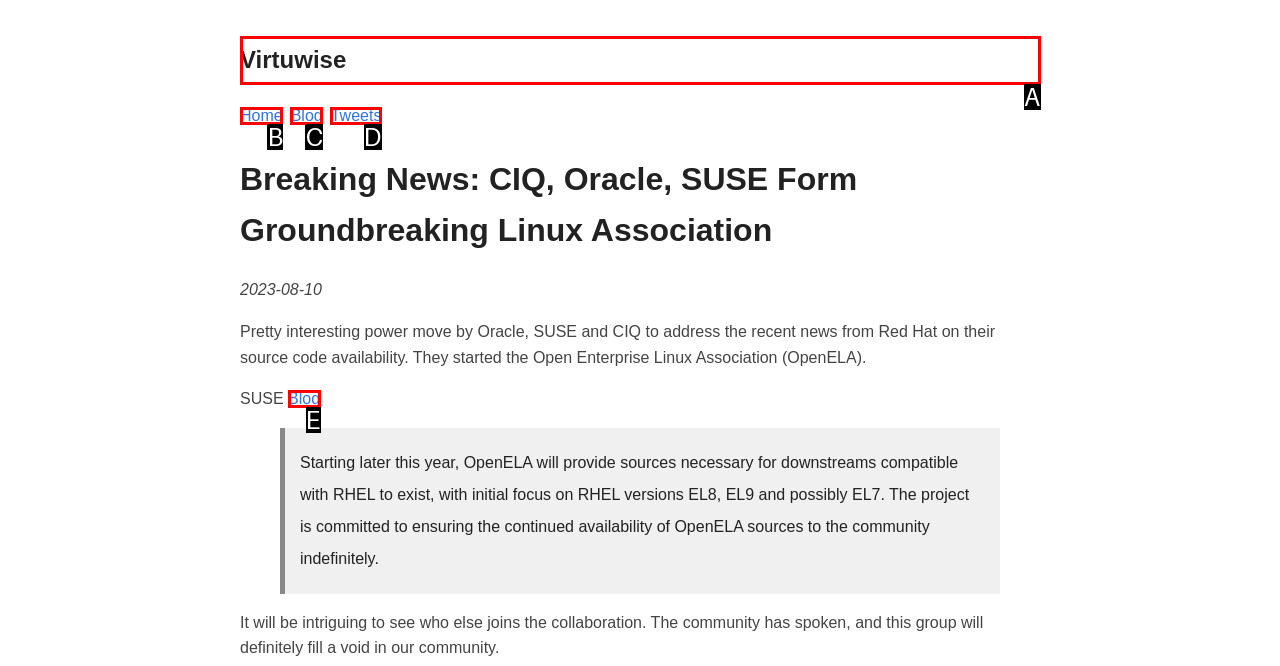Find the option that aligns with: Blog
Provide the letter of the corresponding option.

C